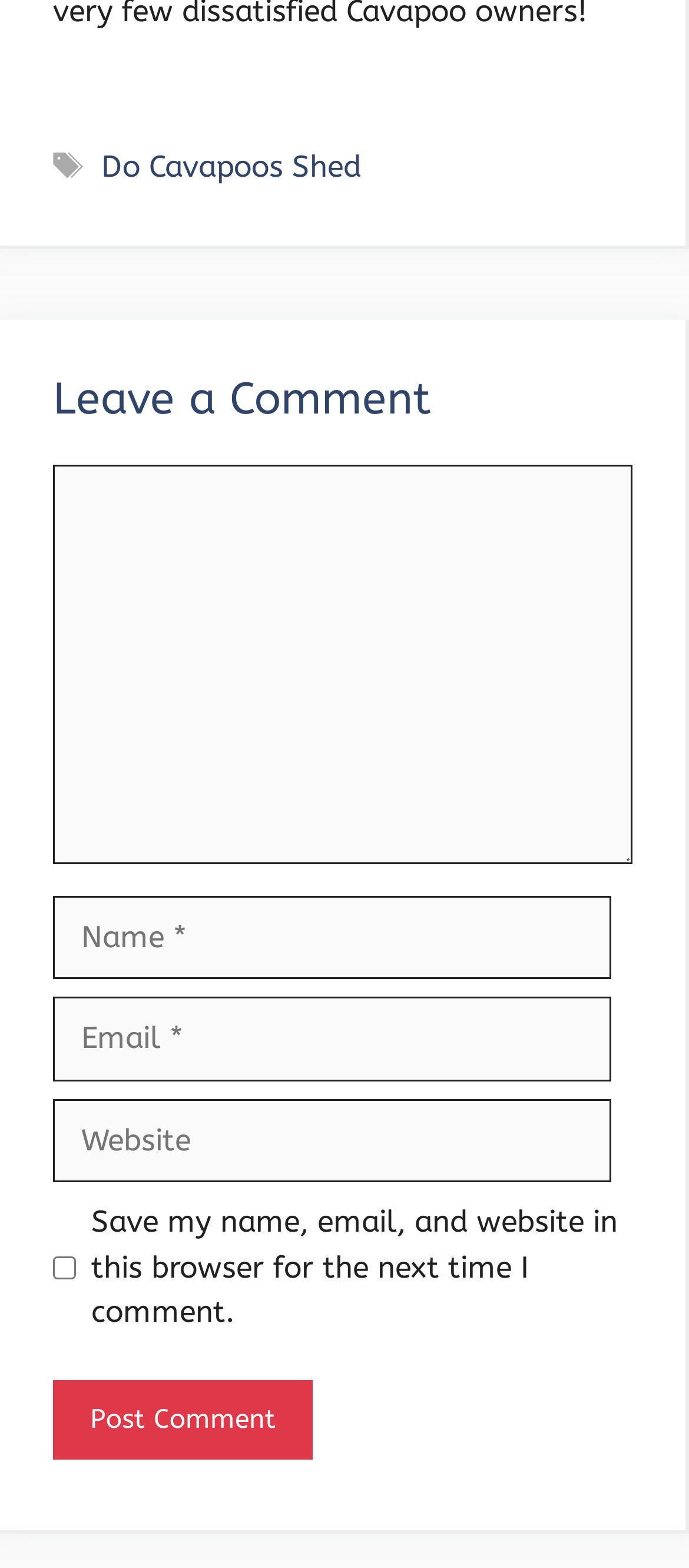Use a single word or phrase to respond to the question:
What is required to submit a comment?

Name and Email